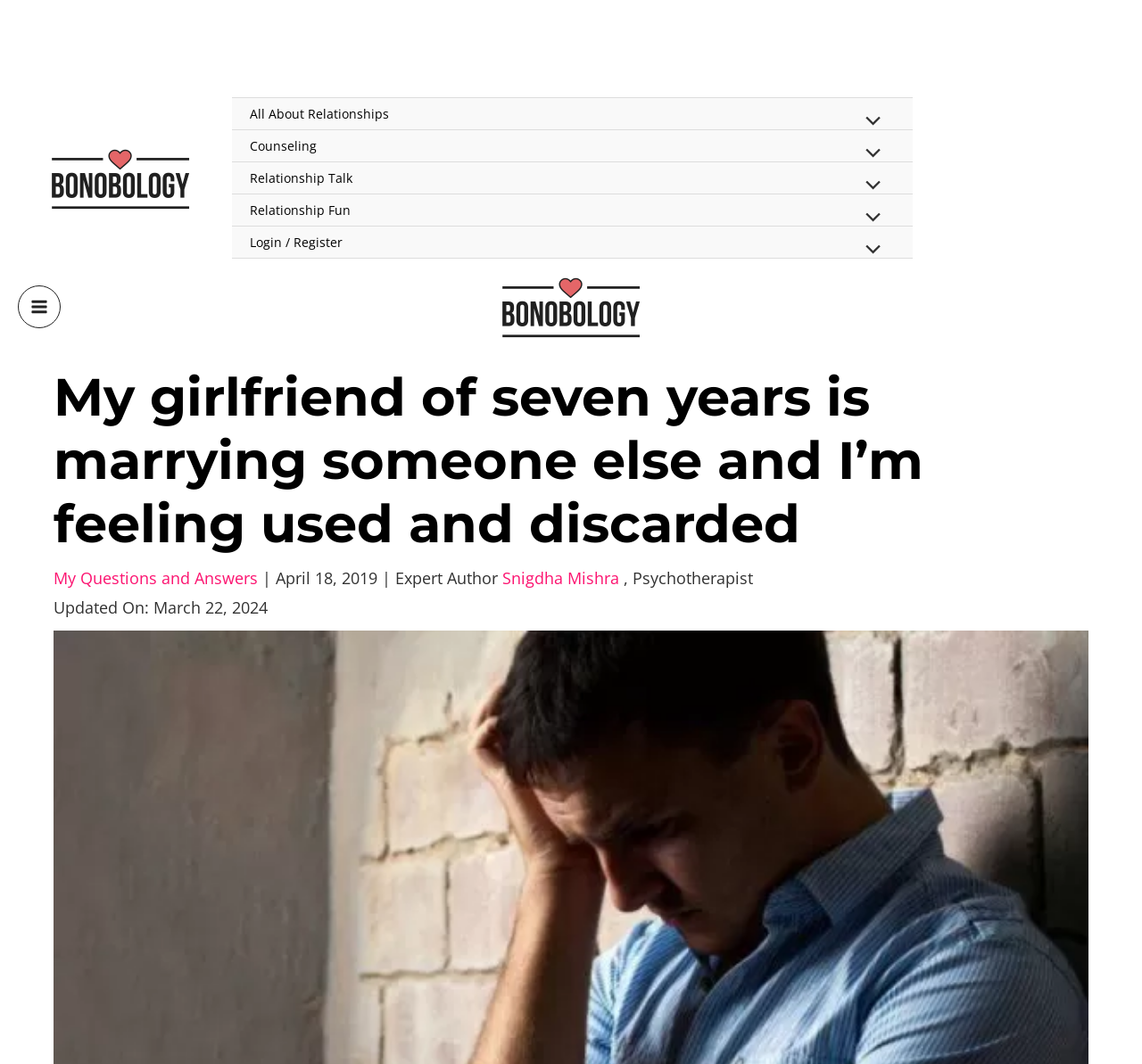Provide a single word or phrase to answer the given question: 
What is the topic of the article?

Relationship